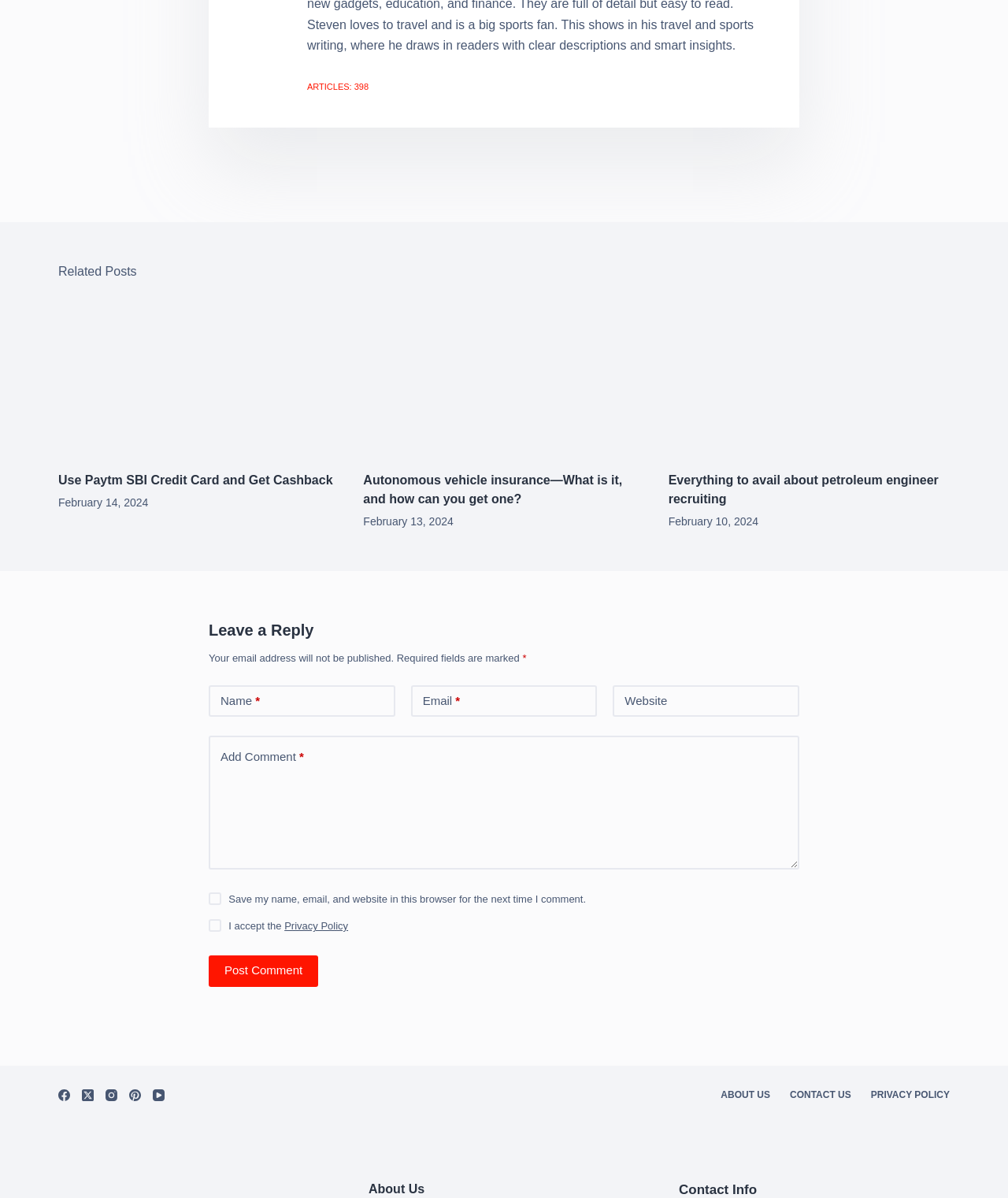What is the date of the second article?
Please look at the screenshot and answer in one word or a short phrase.

February 13, 2024